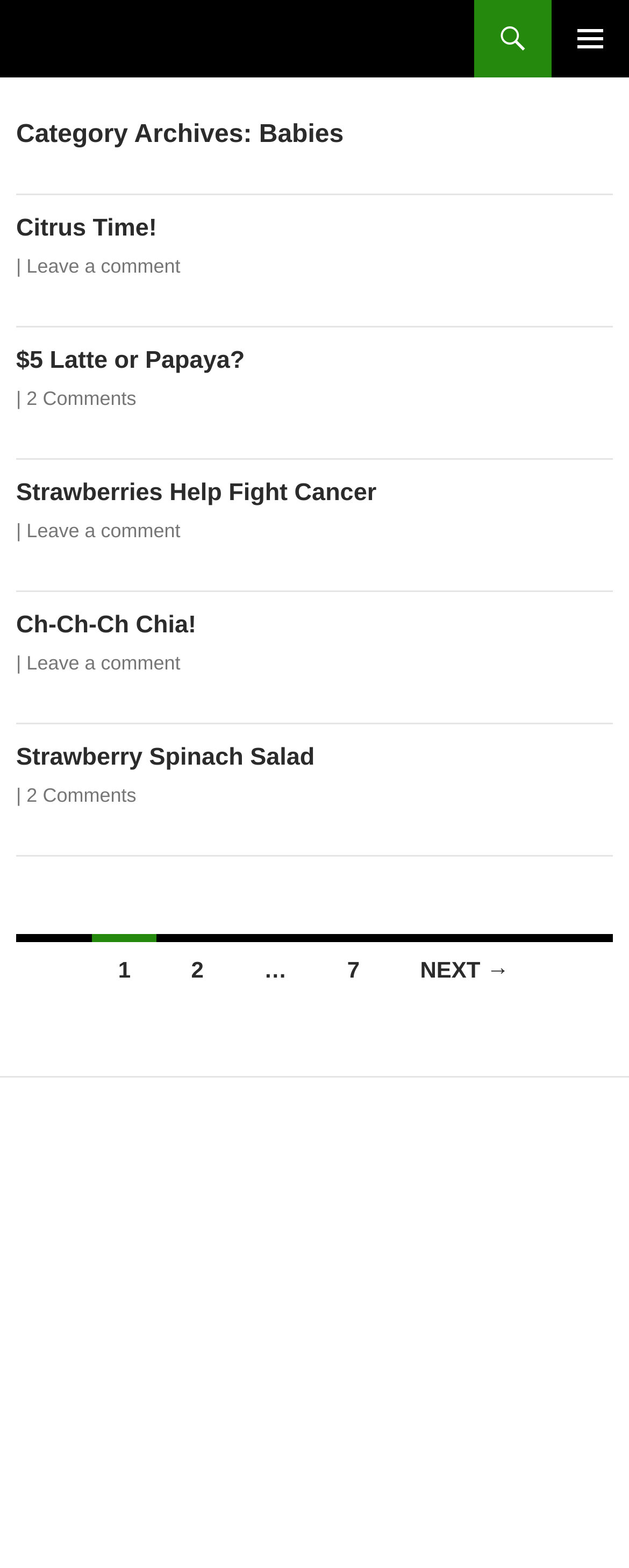What is the category of the archives?
Look at the image and respond with a single word or a short phrase.

Babies